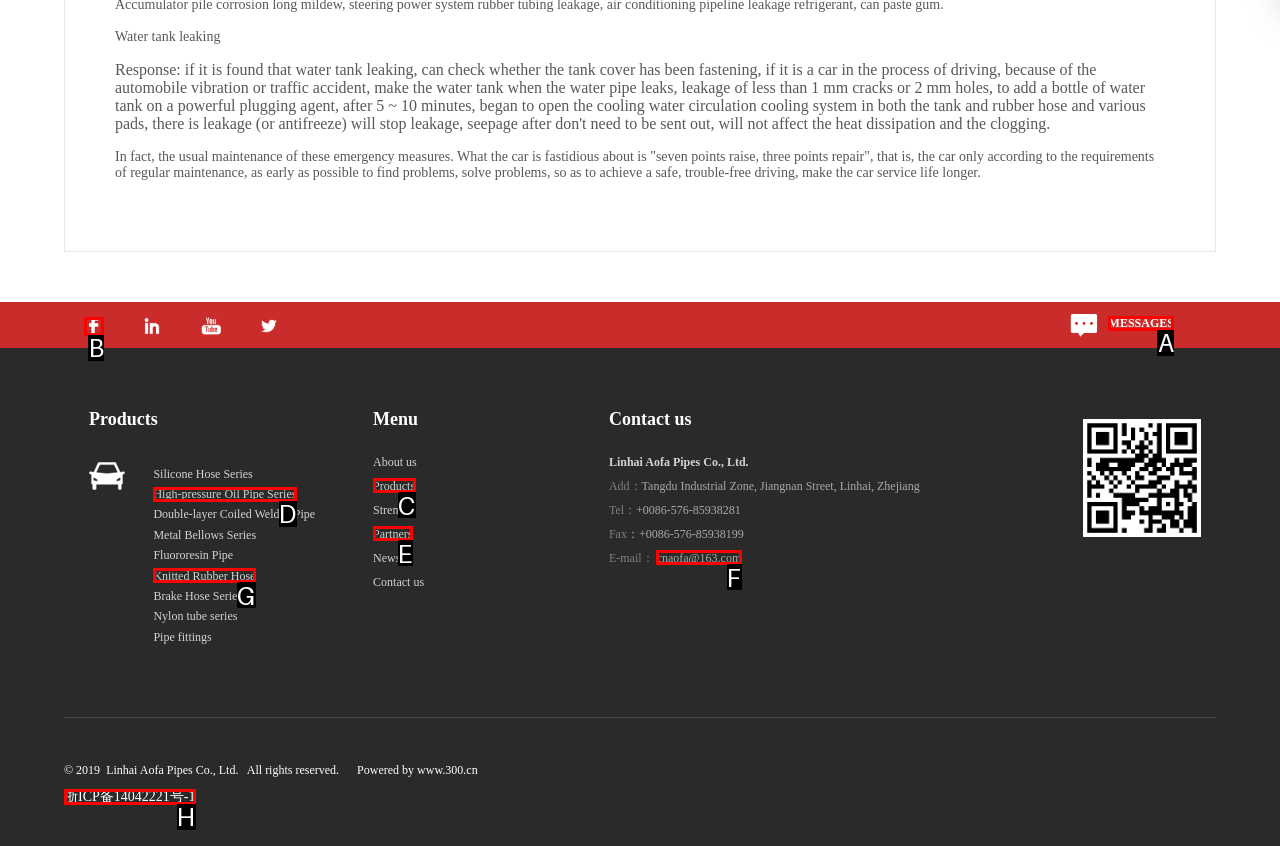Which option should be clicked to execute the task: Share the page on social media?
Reply with the letter of the chosen option.

B